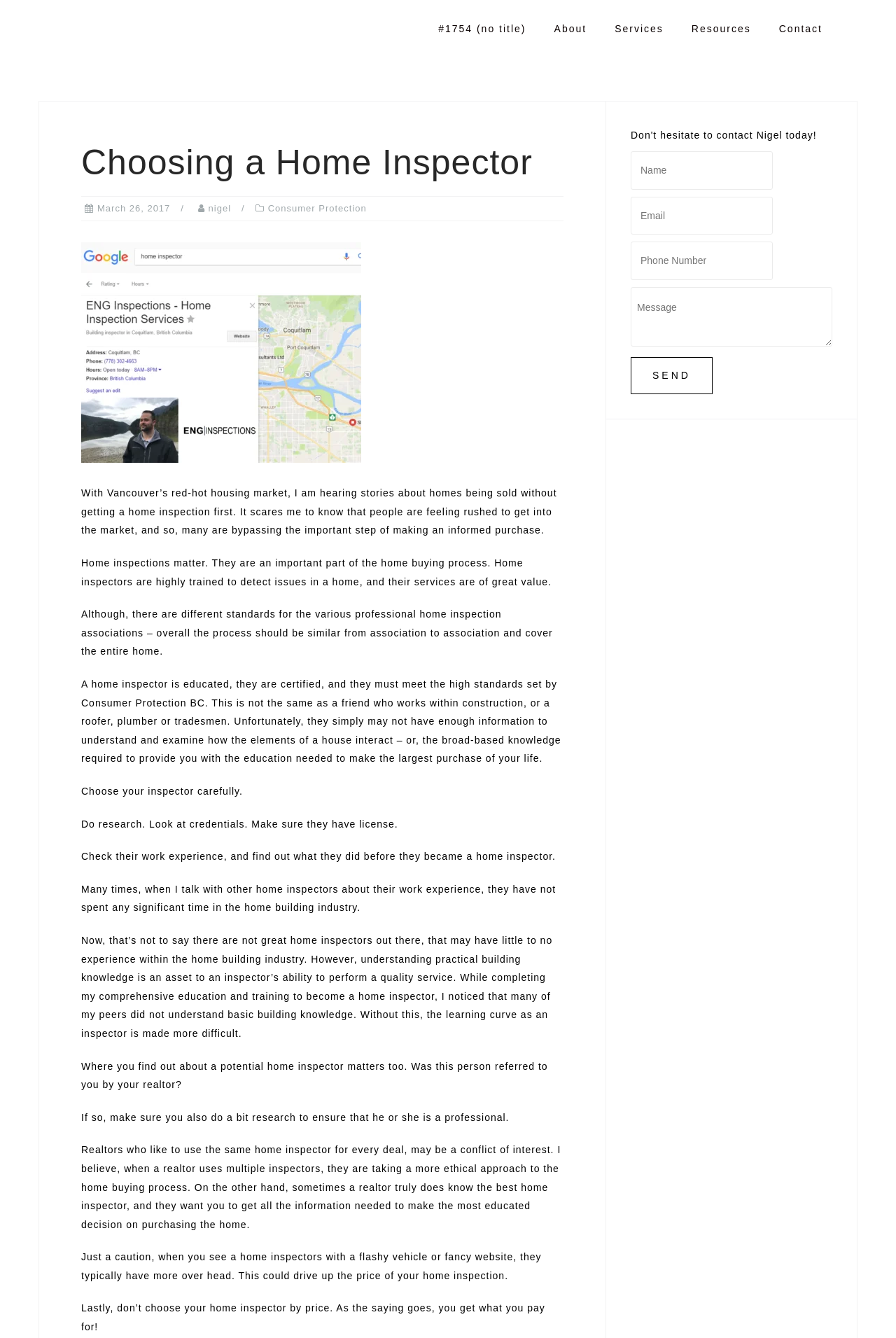Look at the image and give a detailed response to the following question: What is the purpose of the form on the right side of the webpage?

The form on the right side of the webpage has input fields for 'Name', 'Email', 'Phone Number', and 'Message', and a 'Send' button, indicating that its purpose is to allow users to send a message.